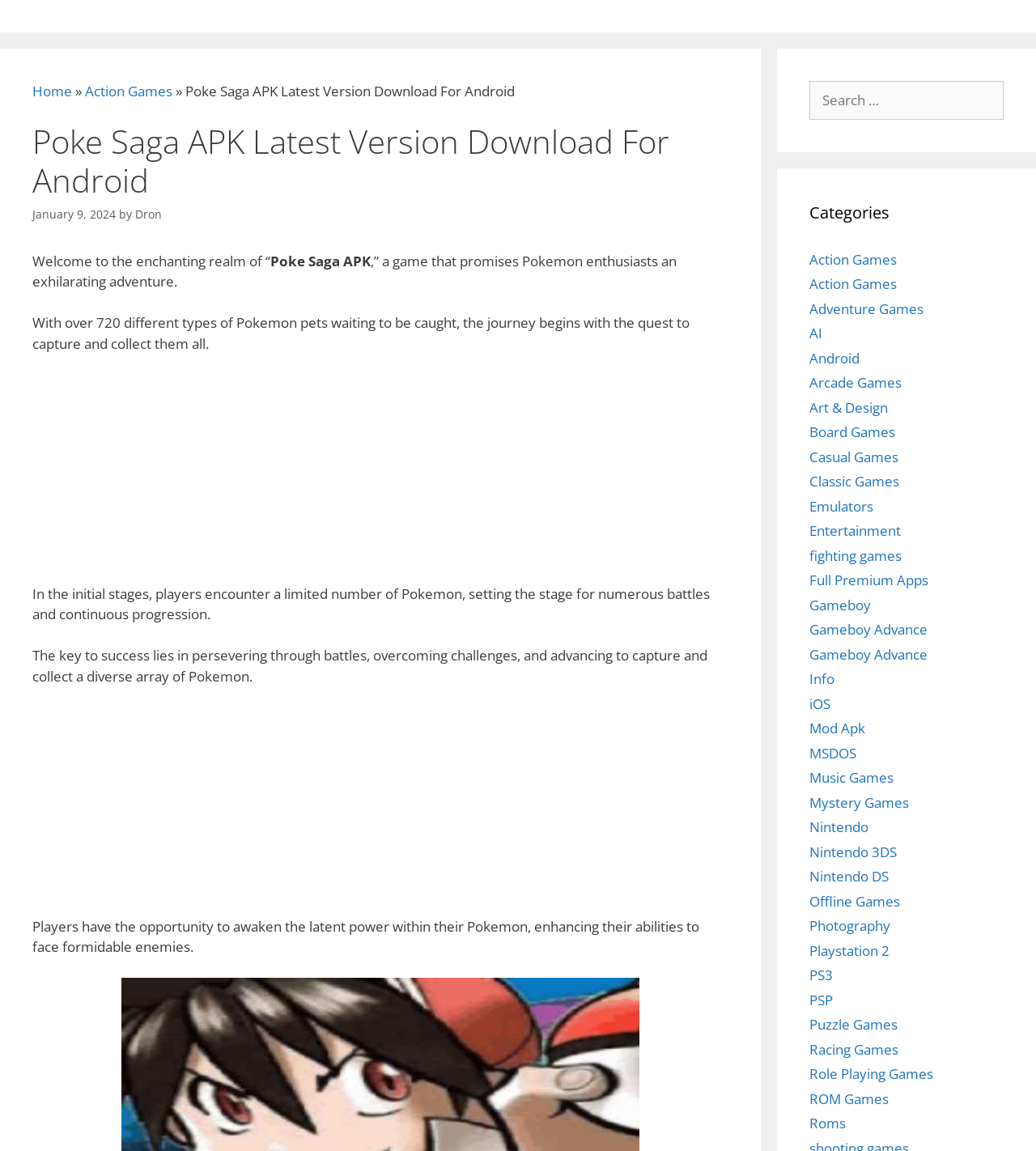Identify the bounding box coordinates of the clickable section necessary to follow the following instruction: "Search for campervans". The coordinates should be presented as four float numbers from 0 to 1, i.e., [left, top, right, bottom].

None